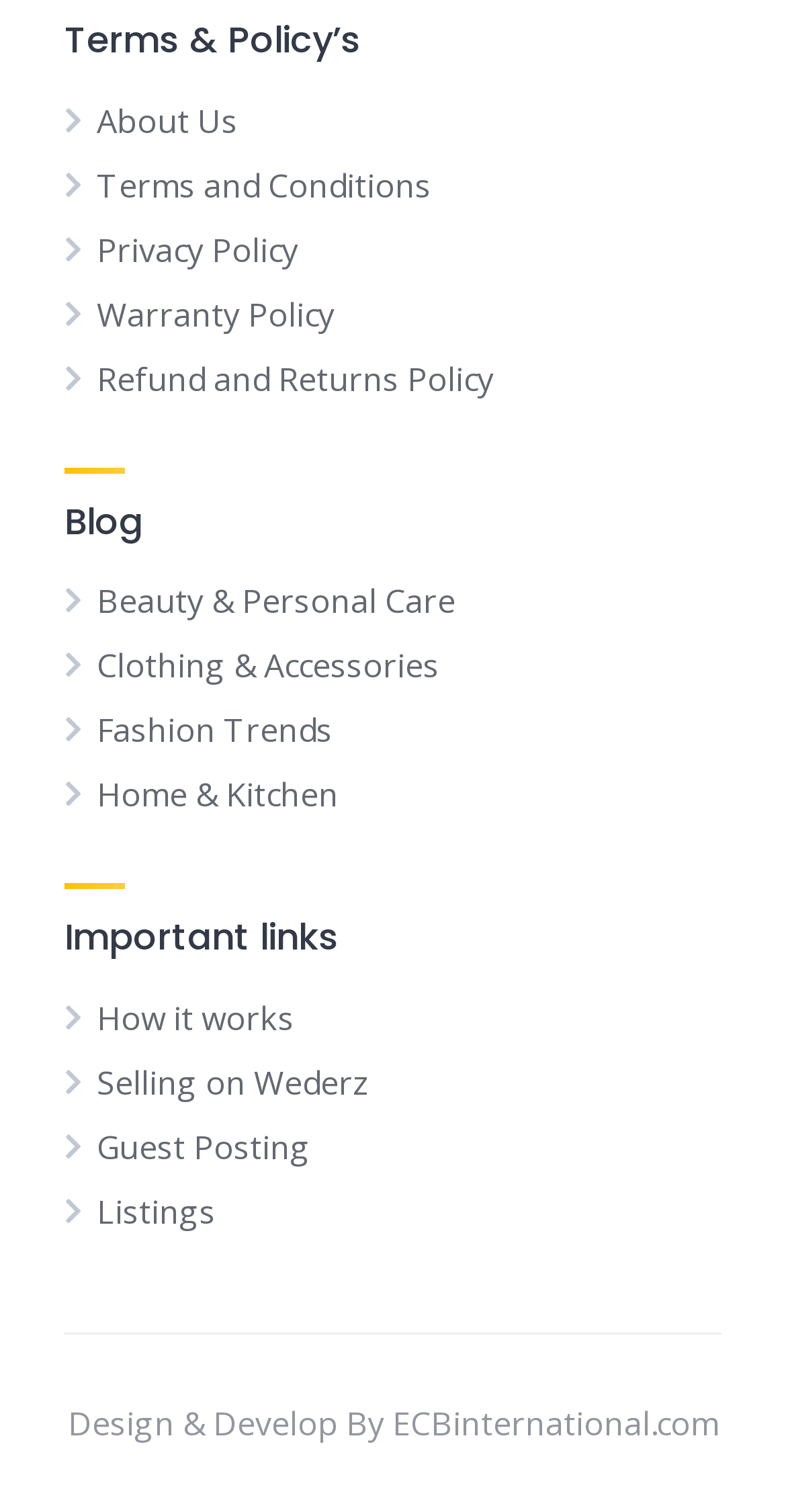Find and provide the bounding box coordinates for the UI element described here: "Beauty & Personal Care". The coordinates should be given as four float numbers between 0 and 1: [left, top, right, bottom].

[0.123, 0.383, 0.579, 0.413]